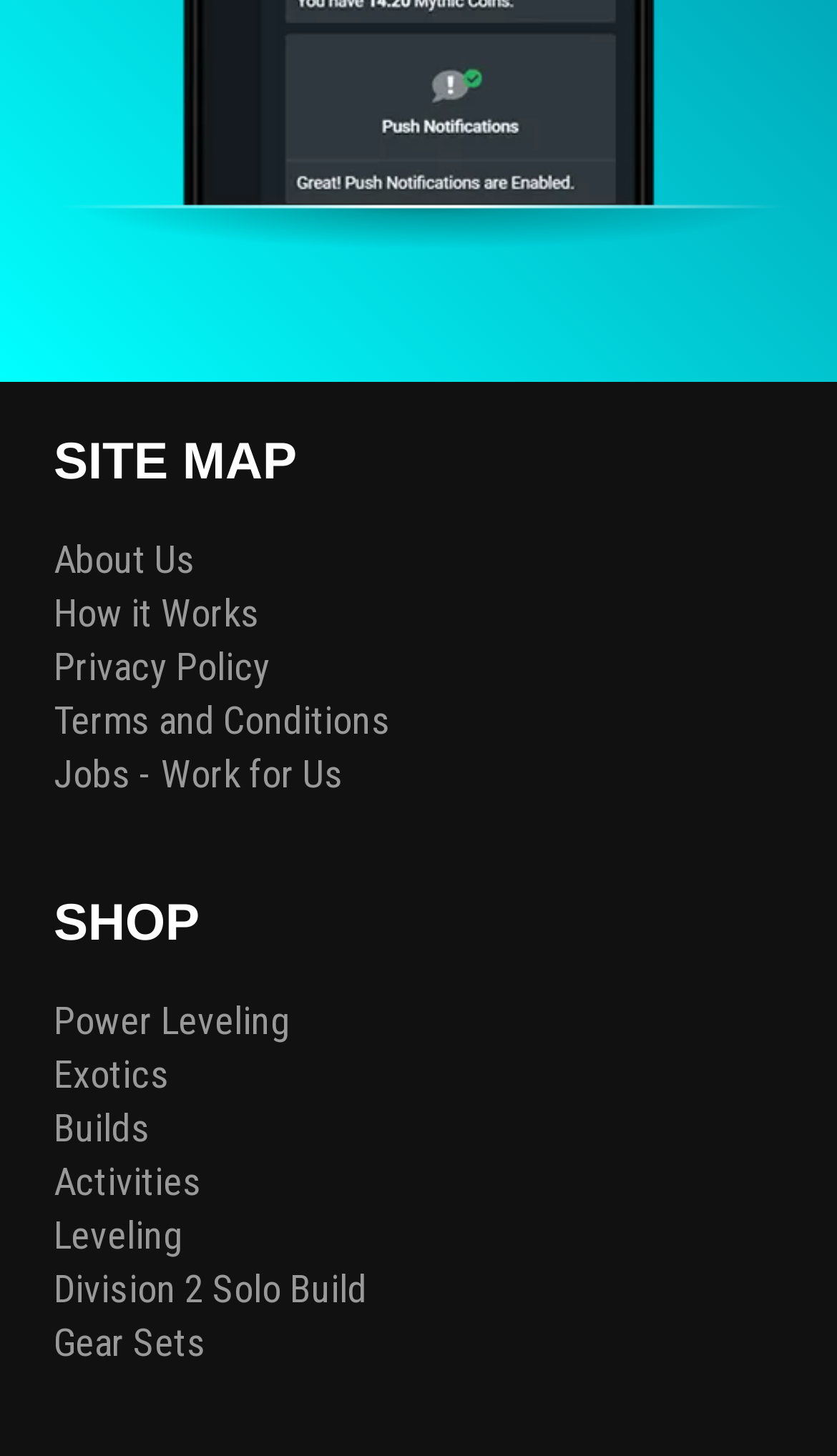Pinpoint the bounding box coordinates of the clickable element needed to complete the instruction: "Open navigation". The coordinates should be provided as four float numbers between 0 and 1: [left, top, right, bottom].

None